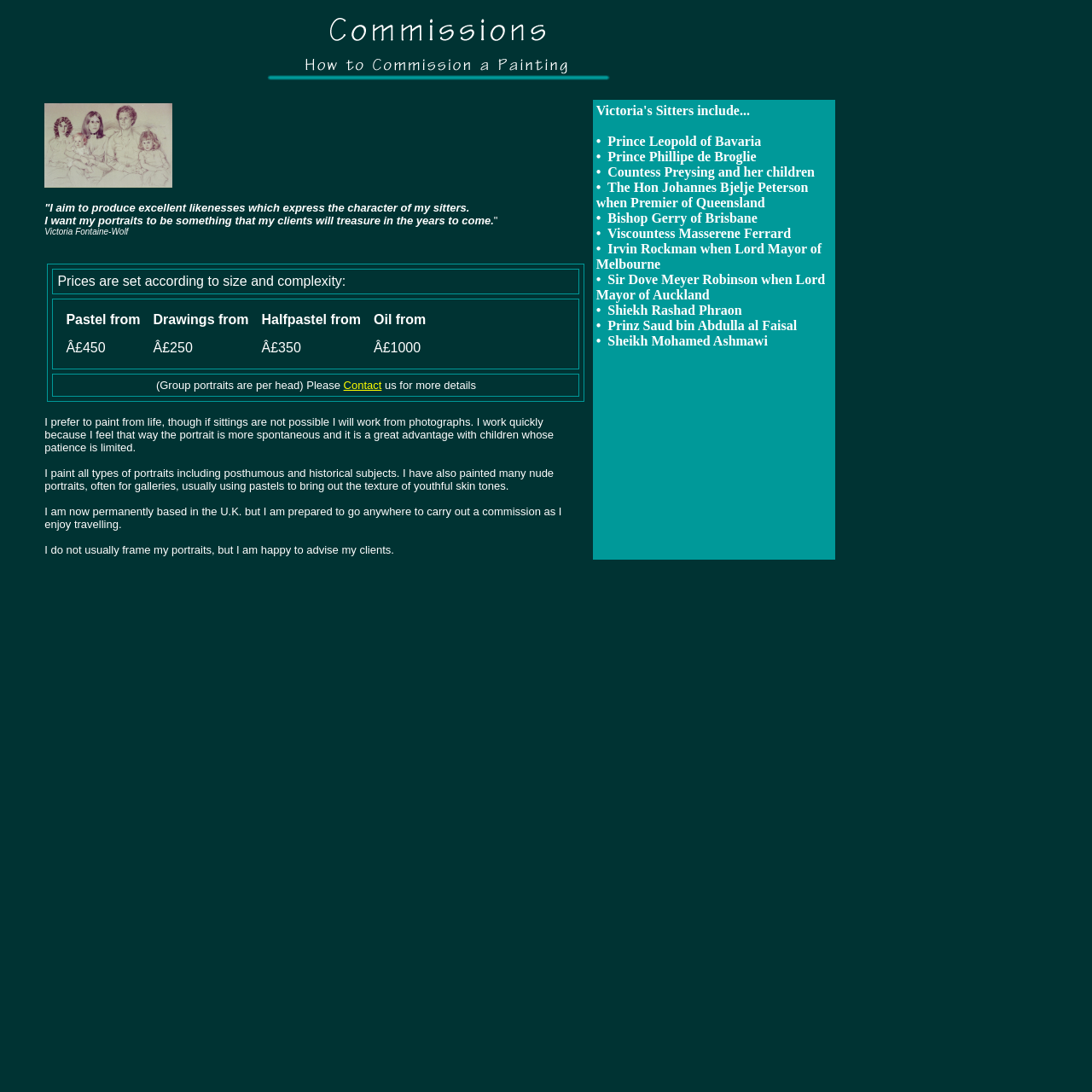Who are some of the artist's notable sitters?
Using the image, provide a detailed and thorough answer to the question.

The artist, Victoria Fontaine-Wolf, has painted portraits of several notable individuals, including Prince Leopold of Bavaria, Prince Phillipe de Broglie, Countess Preysing and her children, and others, as listed in the text. This suggests that she has had the opportunity to work with prominent figures.